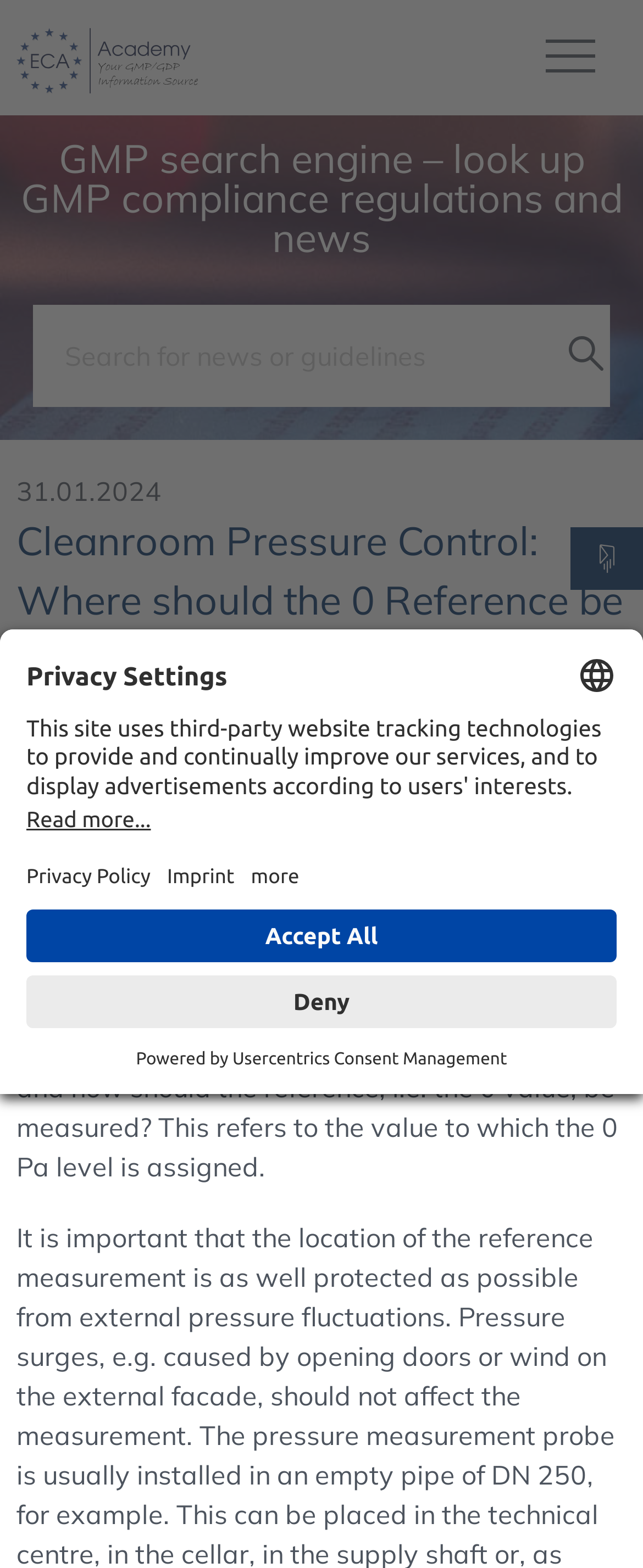Determine the bounding box coordinates of the element's region needed to click to follow the instruction: "Open ECA Academy homepage". Provide these coordinates as four float numbers between 0 and 1, formatted as [left, top, right, bottom].

[0.026, 0.0, 0.308, 0.074]